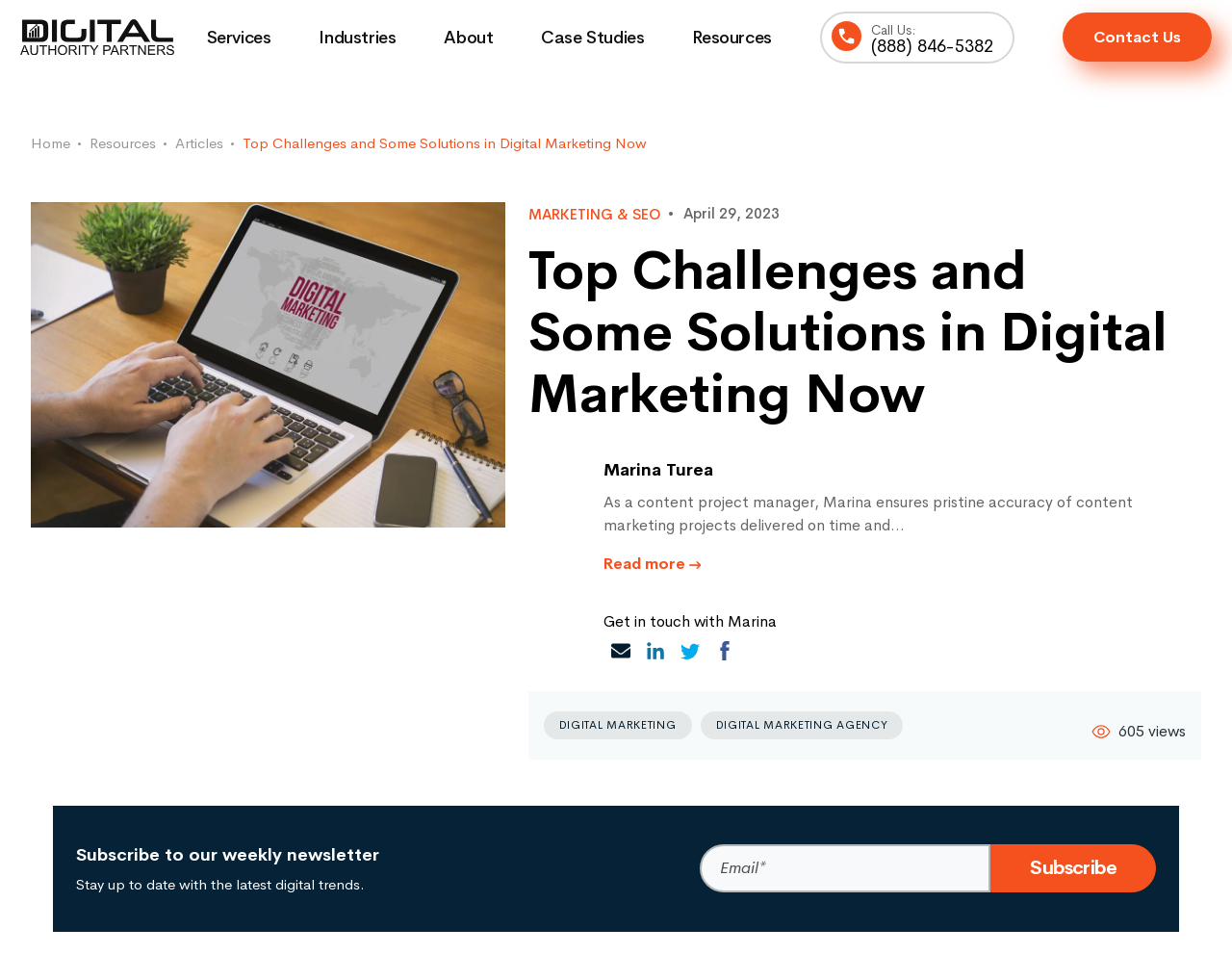Construct a comprehensive description capturing every detail on the webpage.

This webpage is about digital marketing, with a focus on top challenges and solutions. At the top, there is a navigation menu with links to "Skip to primary navigation" and "Skip to main content". Below this, there is a logo for "Digital Authority Partners" with a link to the company's website. 

To the right of the logo, there are several links to different sections of the website, including "Services", "Industries", "About", "Case Studies", "Resources", and "Contact Us". These links are not currently visible, but they can be accessed by clicking on the corresponding tabs.

Below the navigation menu, there is a large heading that reads "Top Challenges and Some Solutions in Digital Marketing Now". This is followed by a subheading that says "MARKETING & SEO" and a date, "April 29, 2023". 

To the left of the heading, there is an image of a businessman working on a laptop, with a digital marketing theme. Below the image, there is a link to the author of the article, Marina Turea, along with her avatar and a brief bio. 

The main content of the article is a block of text that discusses the challenges and solutions in digital marketing. There is a "Read more" link at the bottom of the text, which suggests that the article continues on another page. 

To the right of the article, there are several links and images related to digital marketing, including a link to "DIGITAL MARKETING" and "DIGITAL MARKETING AGENCY". There is also an image with a subtle pattern and a text that says "605 views".

At the bottom of the page, there is a section to subscribe to a weekly newsletter. This section includes a heading, a brief description, and a form to enter an email address and subscribe.